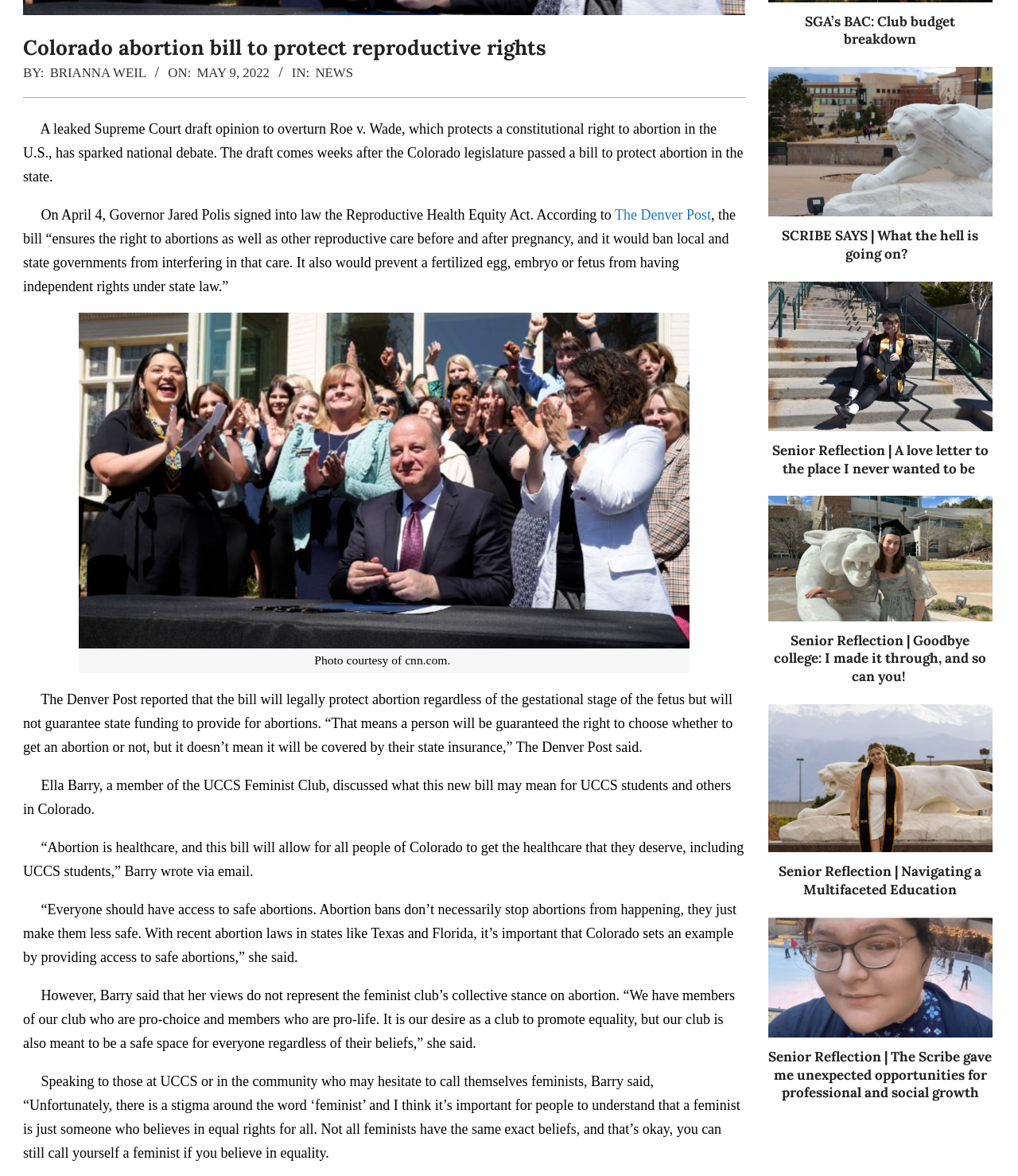Provide the bounding box coordinates of the HTML element described as: "News". The bounding box coordinates should be four float numbers between 0 and 1, i.e., [left, top, right, bottom].

[0.31, 0.056, 0.347, 0.069]